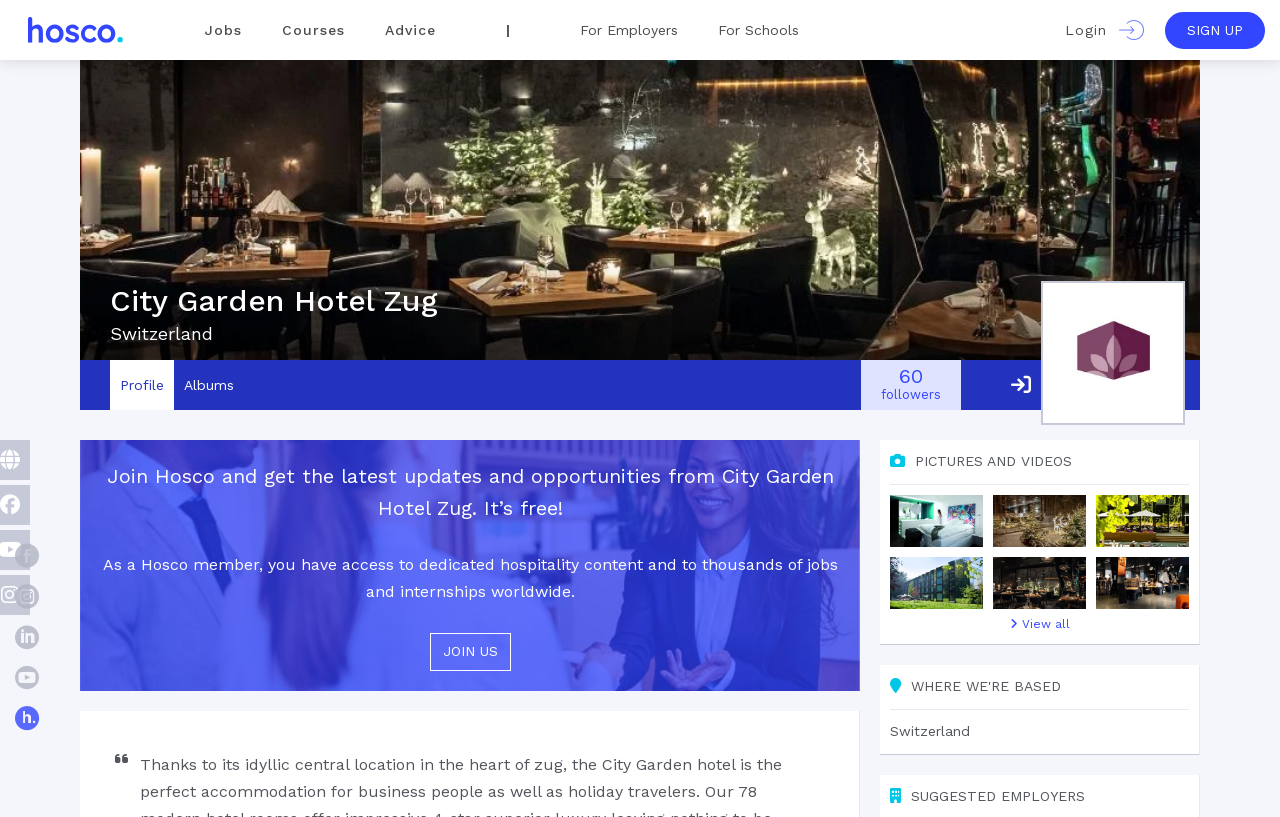What type of content is available to Hosco members?
Using the visual information, respond with a single word or phrase.

Hospitality content and jobs